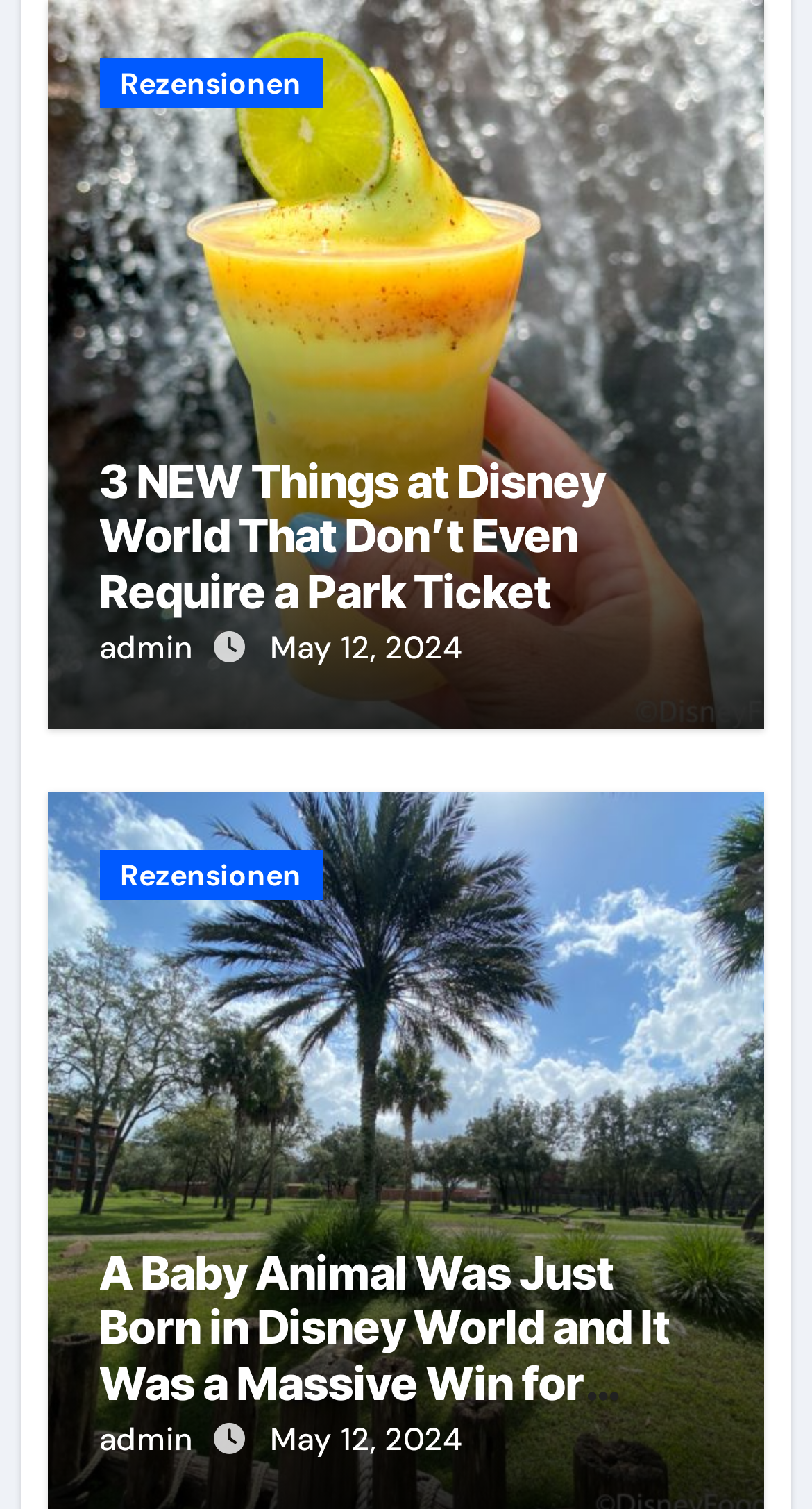How many times does the word 'Rezensionen' appear on the webpage?
Using the image as a reference, answer with just one word or a short phrase.

2